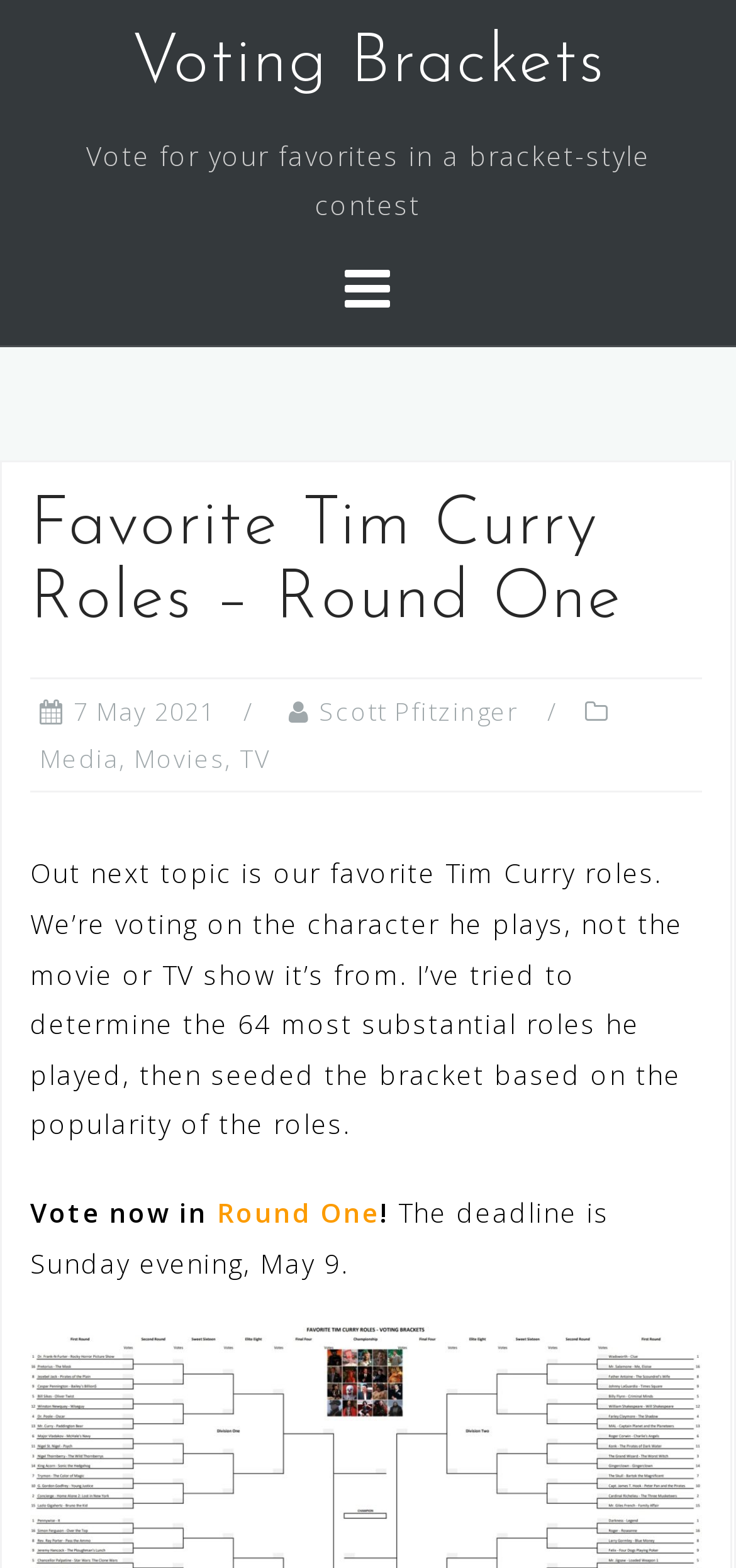Explain in detail what you observe on this webpage.

The webpage is dedicated to a voting contest for favorite Tim Curry roles. At the top, there is a link to "Voting Brackets" and a brief description of the contest, "Vote for your favorites in a bracket-style contest". Below this, there is a header section with the title "Favorite Tim Curry Roles – Round One" and a timestamp "7 May 2021" on the left, followed by the author's name "Scott Pfitzinger" on the right. 

Underneath the header, there are three links to categories: "Media", "Movies", and "TV", separated by commas. The main content of the page is a paragraph explaining the rules of the contest, stating that the voting is based on the characters played by Tim Curry, not the movies or TV shows they are from. The text also mentions that the 64 most substantial roles have been selected and seeded based on their popularity.

Further down, there is a call to action to "Vote now in Round One!" with a link to "Round One", followed by an exclamation mark. Finally, there is a reminder that the deadline for voting is Sunday evening, May 9.